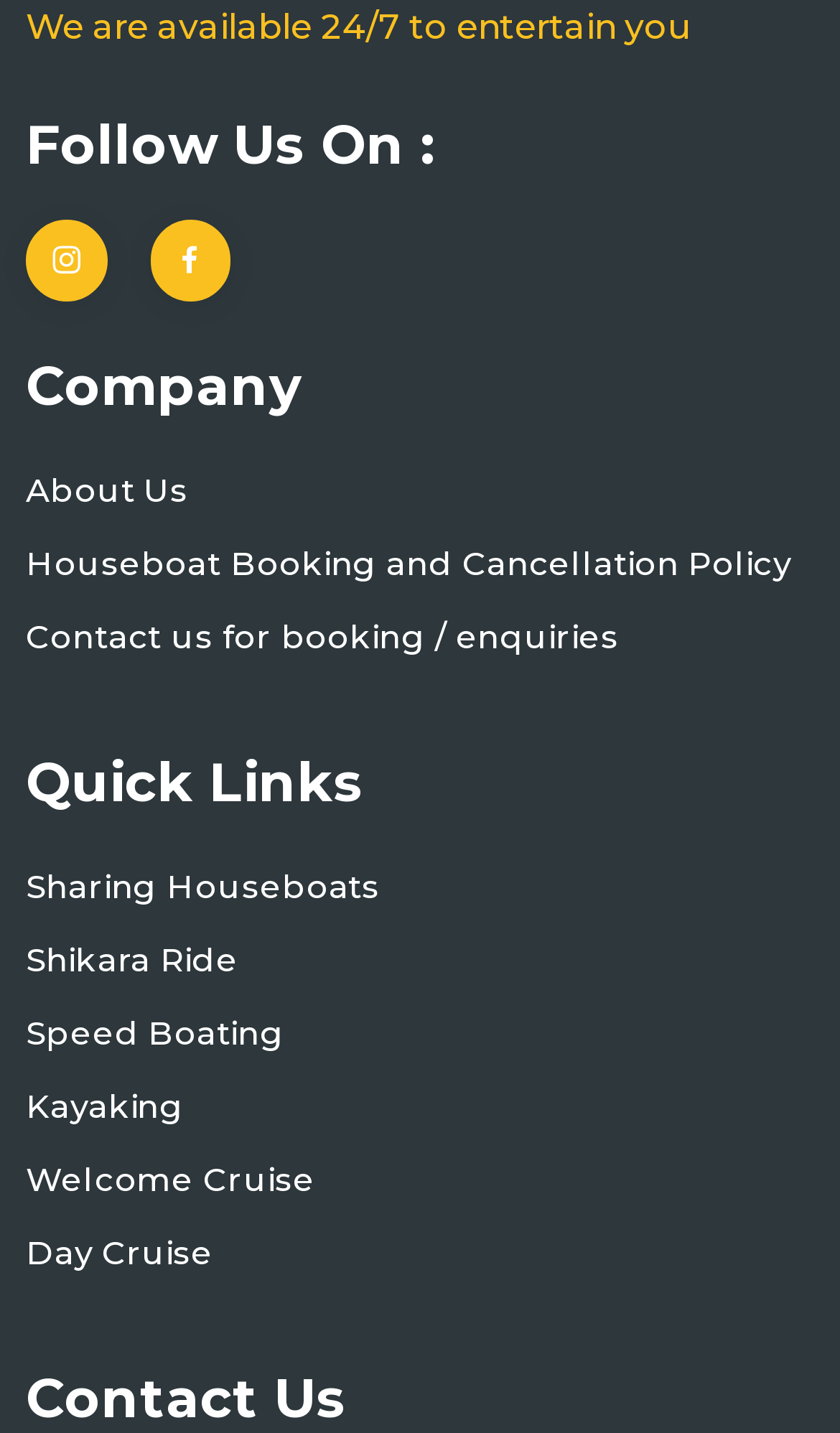What is the company's availability?
Look at the image and answer with only one word or phrase.

24/7